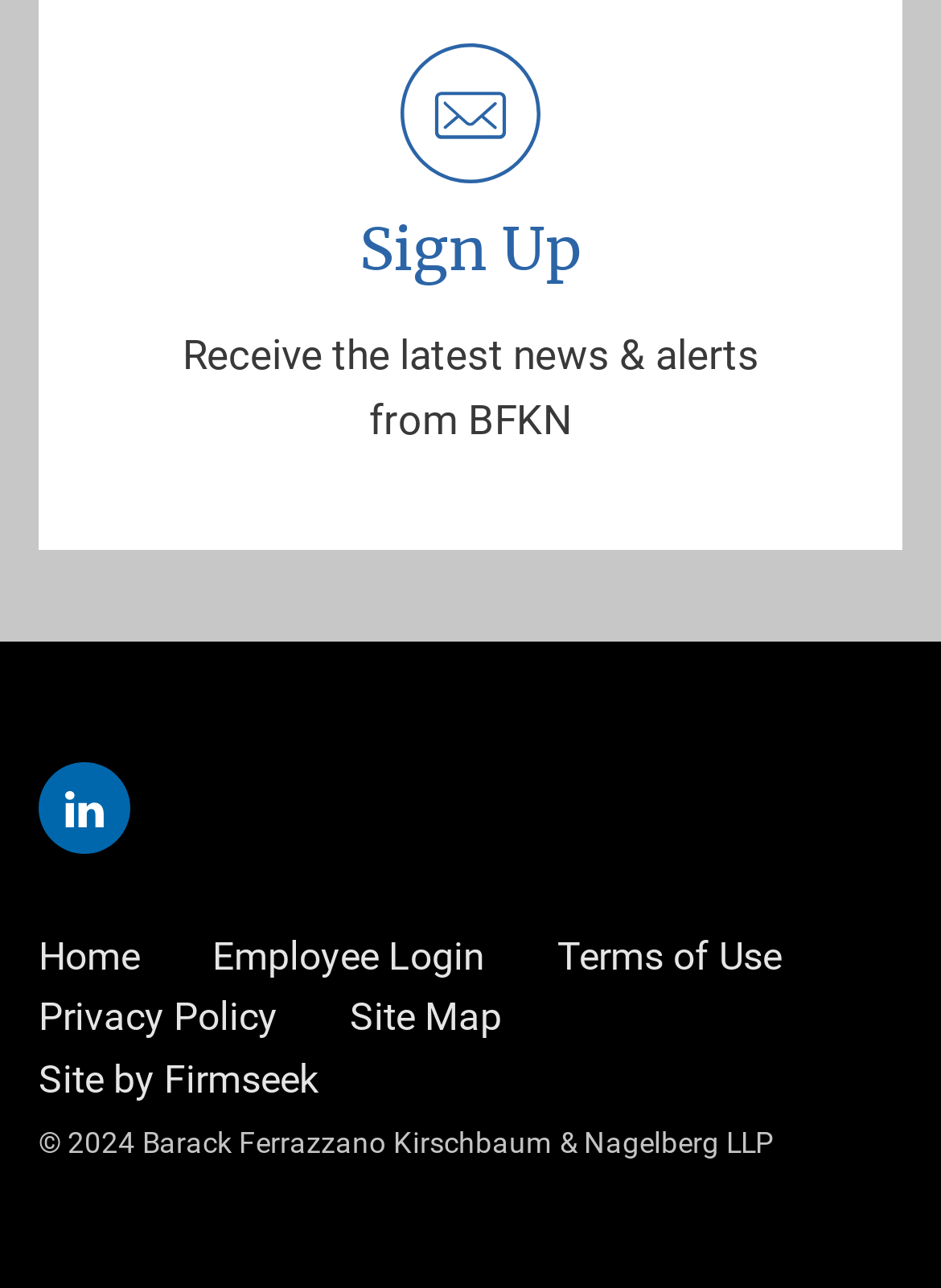Please answer the following question as detailed as possible based on the image: 
What is the company name?

I found the company name by looking at the copyright information at the bottom of the webpage, which states '© 2024 Barack Ferrazzano Kirschbaum & Nagelberg LLP'.